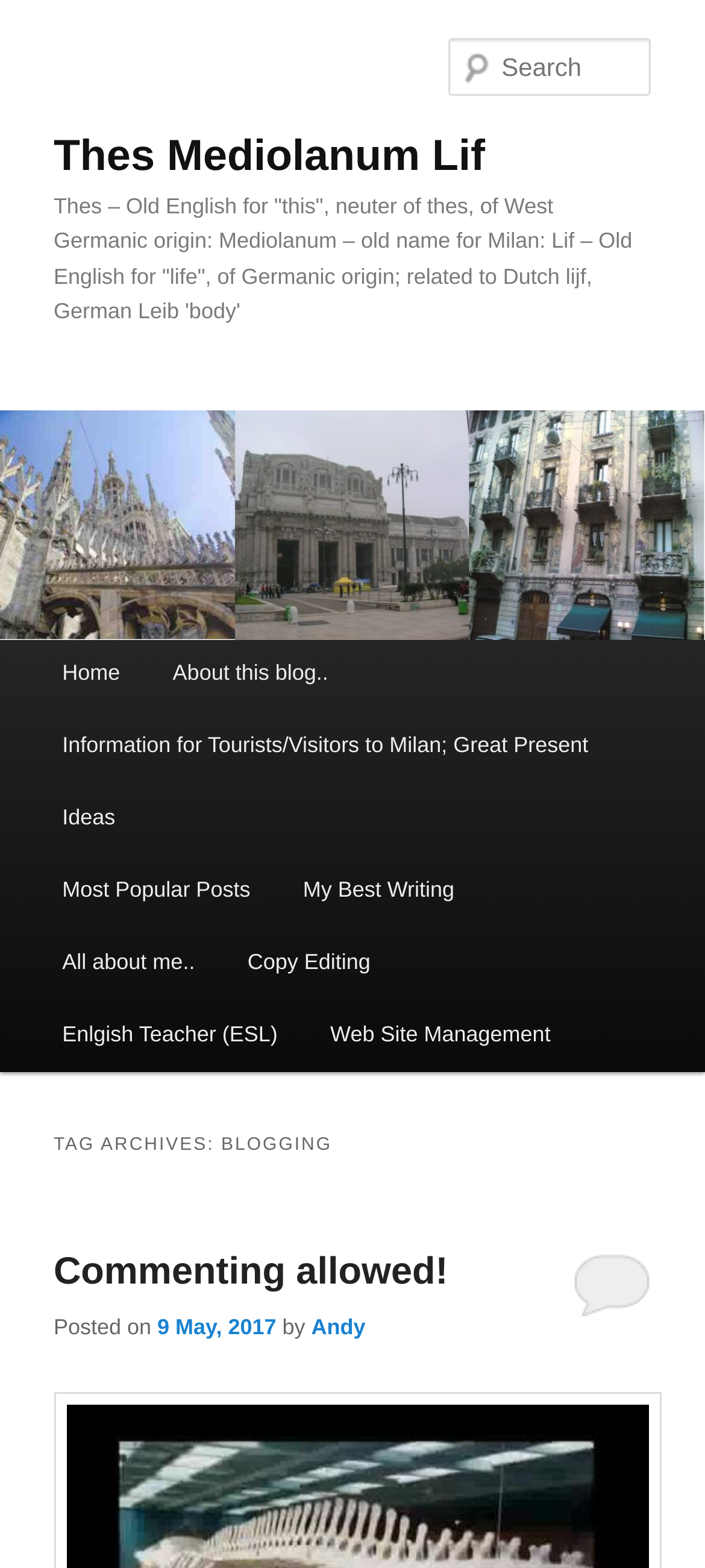Detail the webpage's structure and highlights in your description.

The webpage is a blog titled "Thes Mediolanum Lif" with a subtitle explaining the origin of the name. At the top, there is a heading with the blog title, followed by a link to the blog title. Below the title, there is a paragraph explaining the meaning of "Thes", "Mediolanum", and "Lif".

On the left side, there is a search box with a label "Search Search". Below the search box, there is a main menu section with links to "Skip to primary content" and "Skip to secondary content". Underneath, there are several links to different sections of the blog, including "Home", "About this blog..", "Information for Tourists/Visitors to Milan; Great Present Ideas", and more.

On the right side, there is a section with a heading "TAG ARCHIVES: BLOGGING". Below this heading, there is a subheading "Commenting allowed!" with a link to the same title. Underneath, there is a post with the title "Commenting allowed!" and a timestamp "Posted on 9 May, 2017" by the author "Andy". There is also a link to comment on the post.